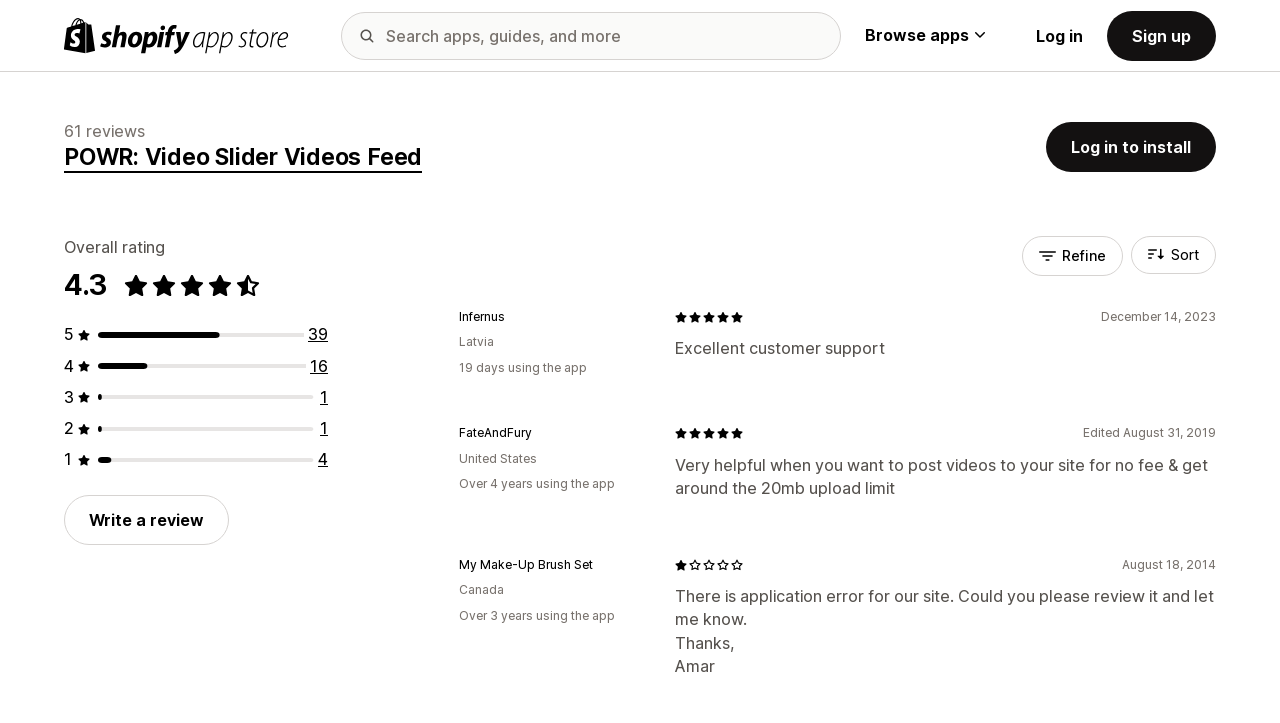Provide the bounding box coordinates, formatted as (top-left x, top-left y, bottom-right x, bottom-right y), with all values being floating point numbers between 0 and 1. Identify the bounding box of the UI element that matches the description: Log in to install

[0.817, 0.169, 0.95, 0.238]